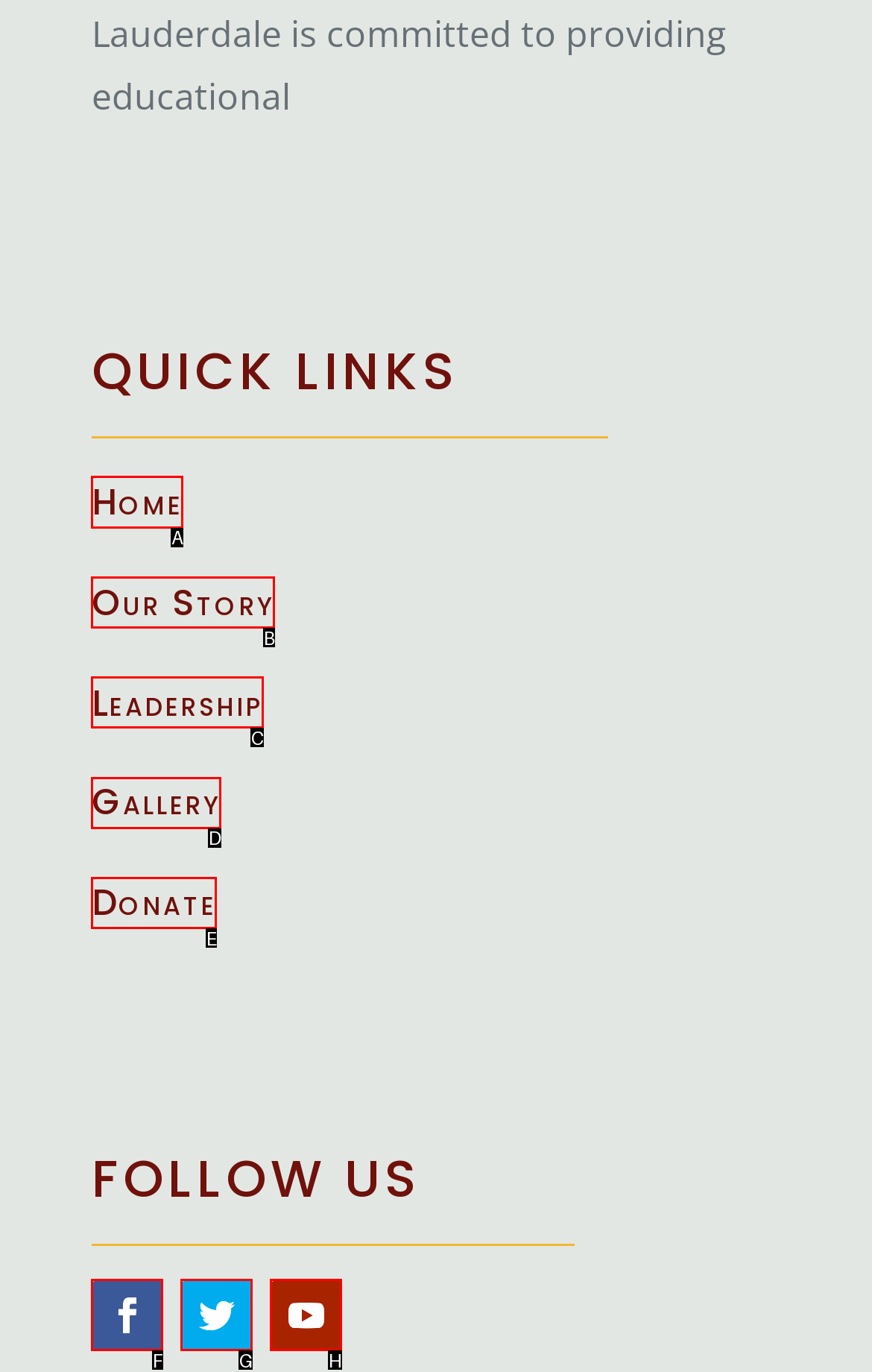Identify the letter of the option to click in order to go to home page. Answer with the letter directly.

A